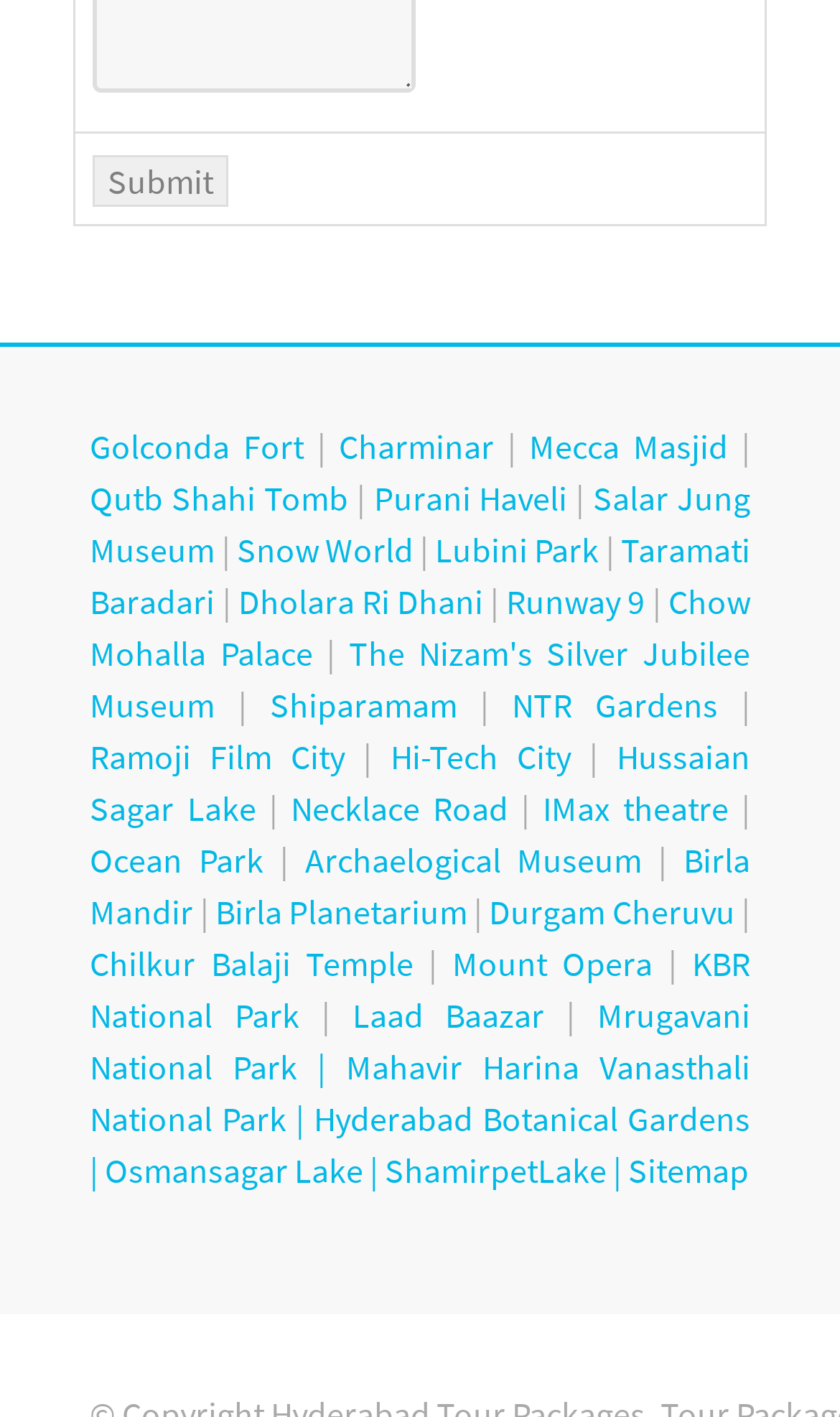Please pinpoint the bounding box coordinates for the region I should click to adhere to this instruction: "Click the Submit button".

[0.11, 0.11, 0.272, 0.146]